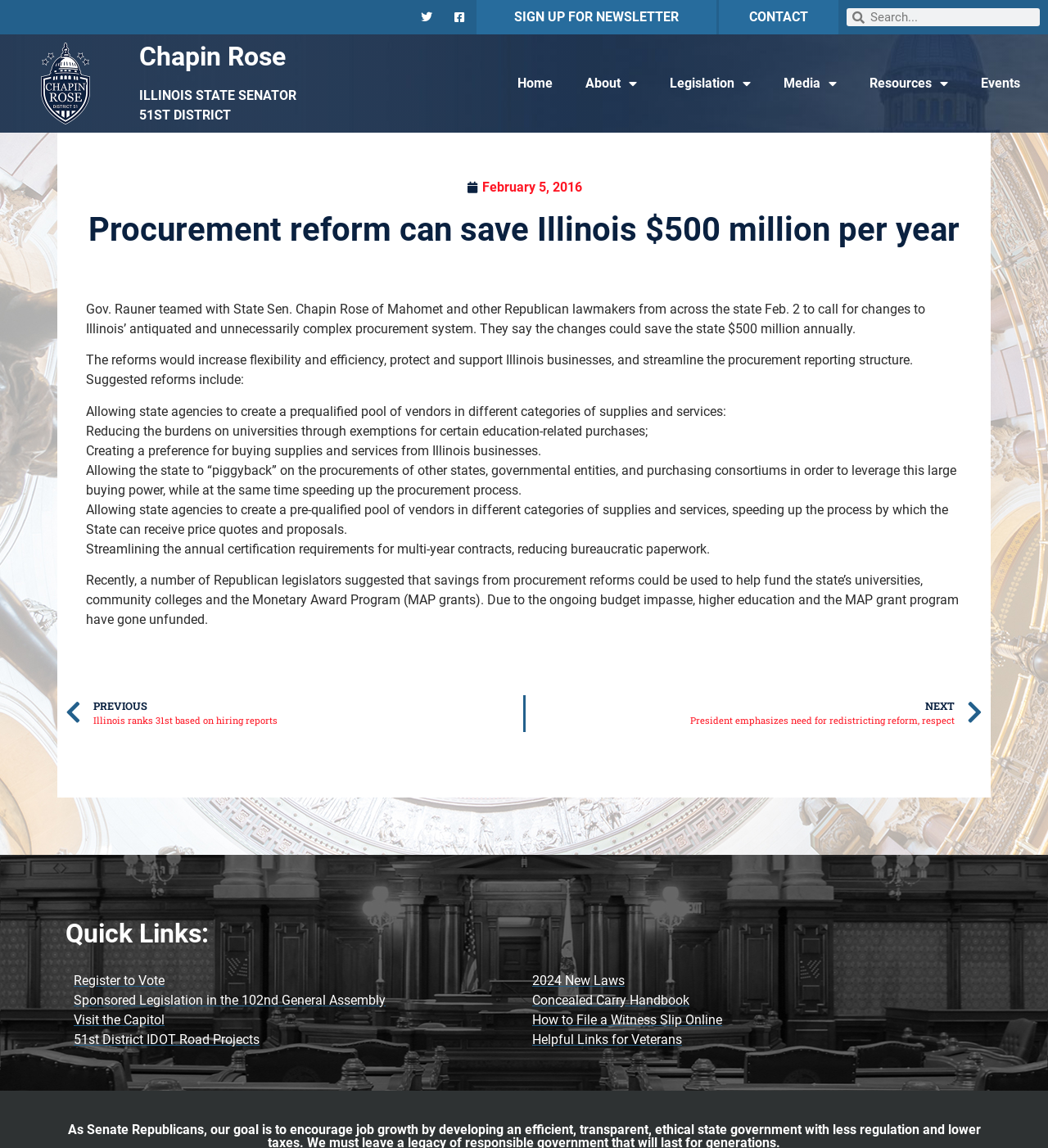Please provide the bounding box coordinates for the element that needs to be clicked to perform the following instruction: "Contact Chapin Rose". The coordinates should be given as four float numbers between 0 and 1, i.e., [left, top, right, bottom].

[0.715, 0.008, 0.771, 0.021]